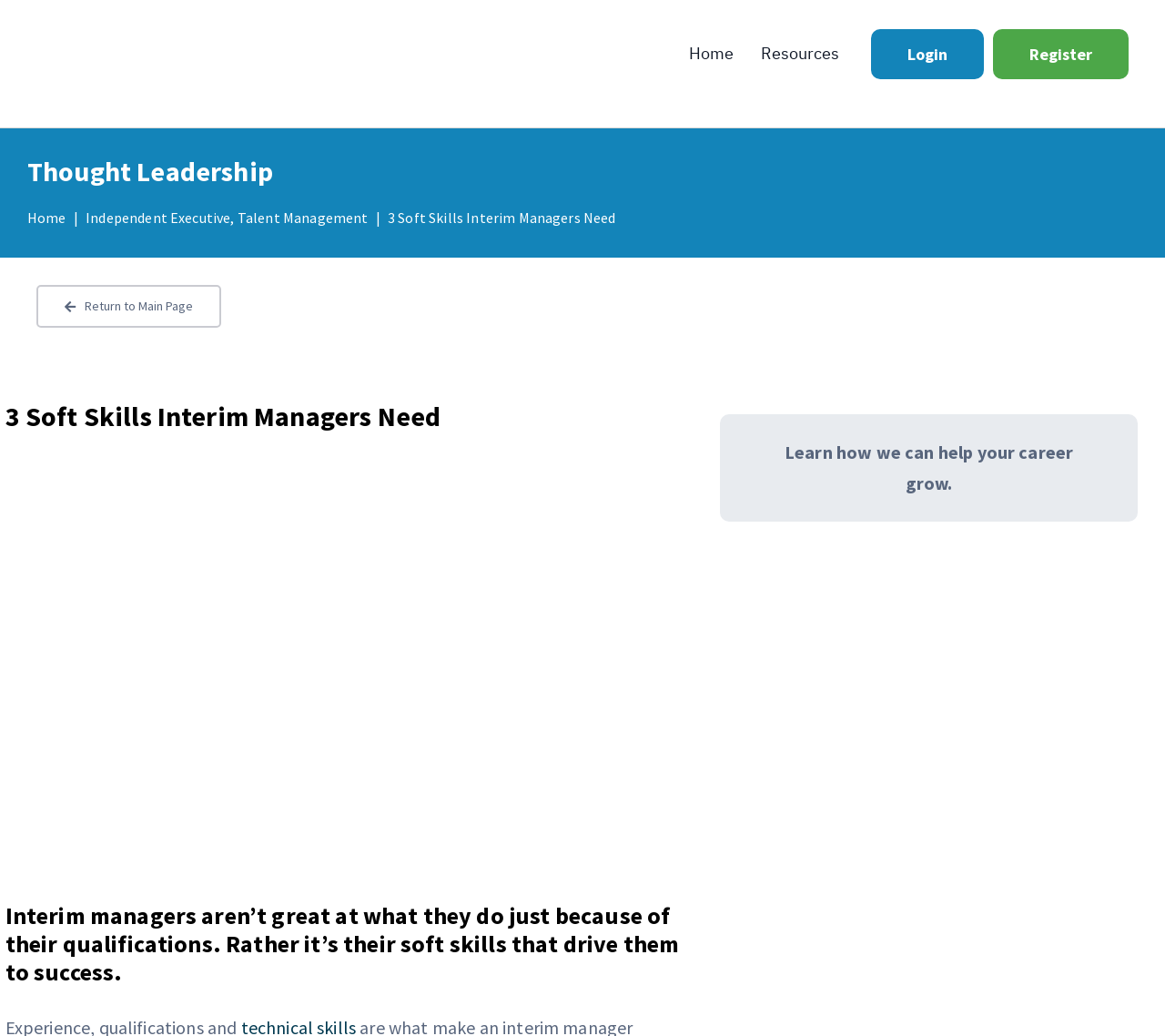Pinpoint the bounding box coordinates for the area that should be clicked to perform the following instruction: "Go to the Home page".

[0.588, 0.03, 0.634, 0.074]